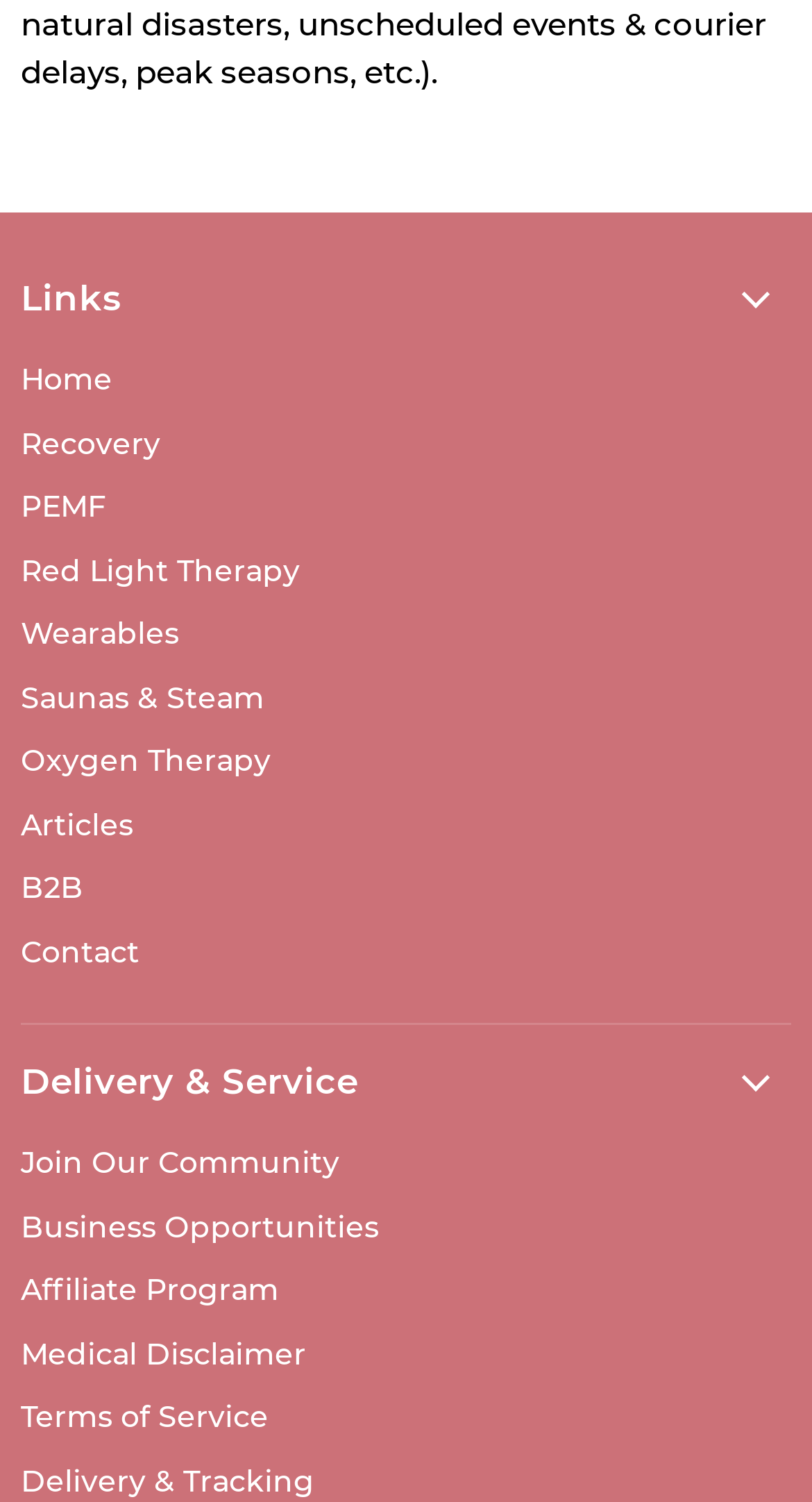Provide a one-word or brief phrase answer to the question:
What is the last link on the webpage?

Delivery & Tracking